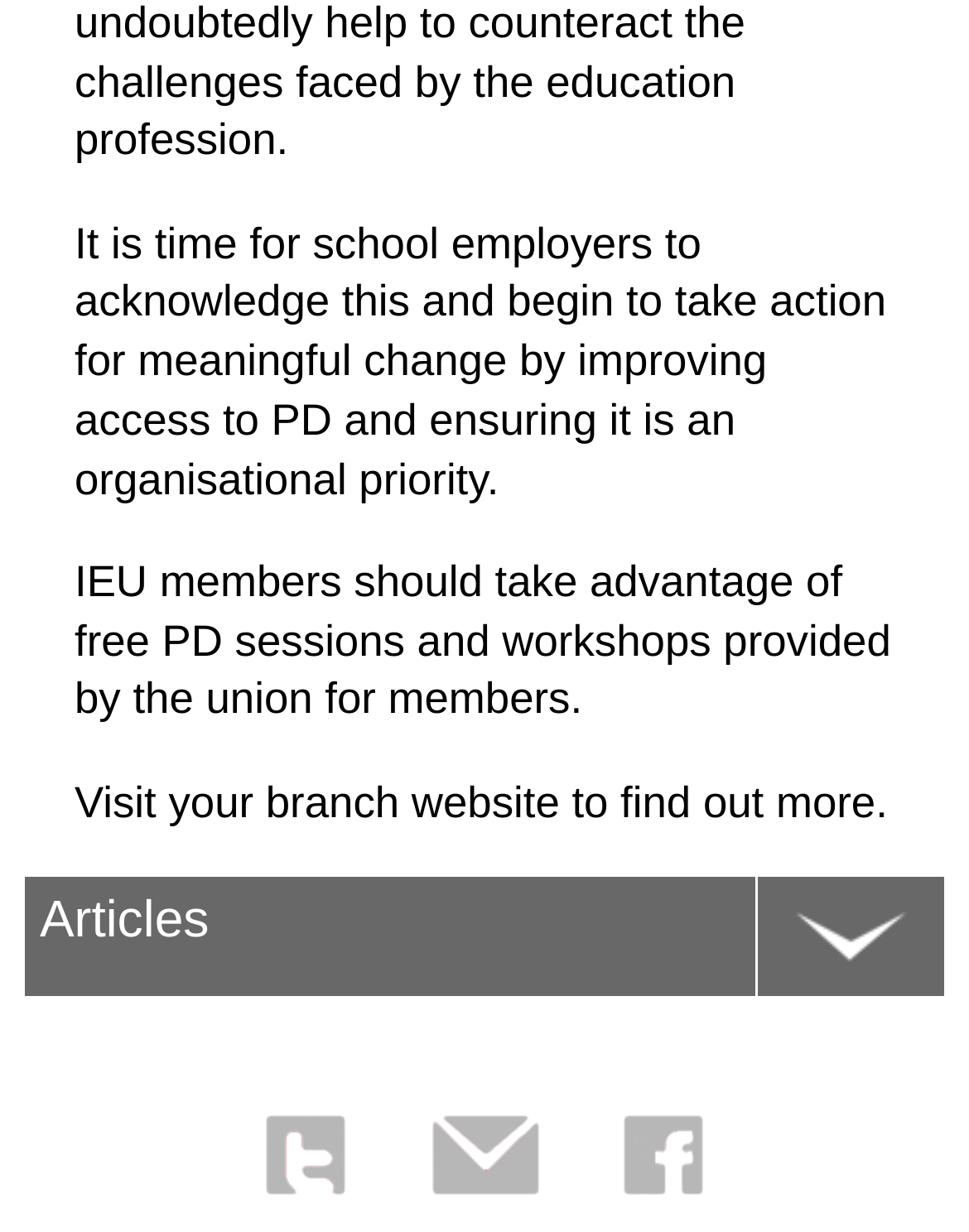Examine the image and give a thorough answer to the following question:
What is the topic of the article?

The topic of the article can be inferred from the first static text element, which mentions 'school employers' and their need to acknowledge and take action for meaningful change.